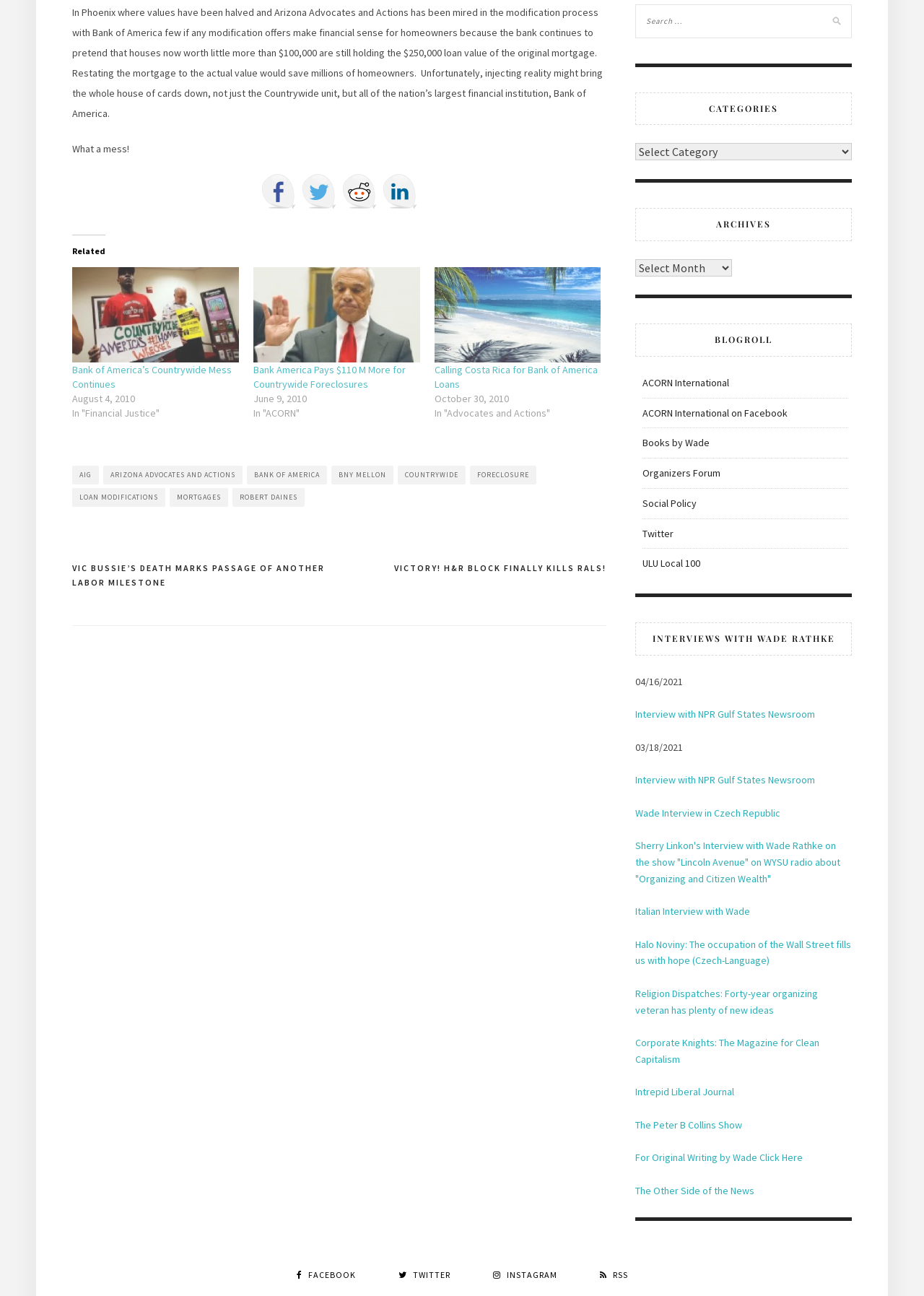What is the date of the article 'Bank America Pays $110 M More for Countrywide Foreclosures'?
Could you please answer the question thoroughly and with as much detail as possible?

The date of the article can be found in the 'Related' section, where it is listed as 'June 9, 2010'.